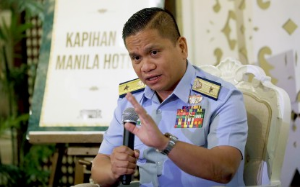Formulate a detailed description of the image content.

In this image, a uniformed official, likely a member of the Philippine National Police or military, is speaking passionately during a press conference or public address held at the Kapihan sa Manila Hotel. The individual, recognizable by the insignia and medals on their uniform, gestures with one hand, emphasizing a point while holding a microphone in the other. Behind them, there's a sign indicating the venue, showcasing a blend of professionalism and hospitality. The setting suggests an event focused on important discussions, potentially related to security or governance, highlighting the official's role in addressing key issues affecting the community or government operations.